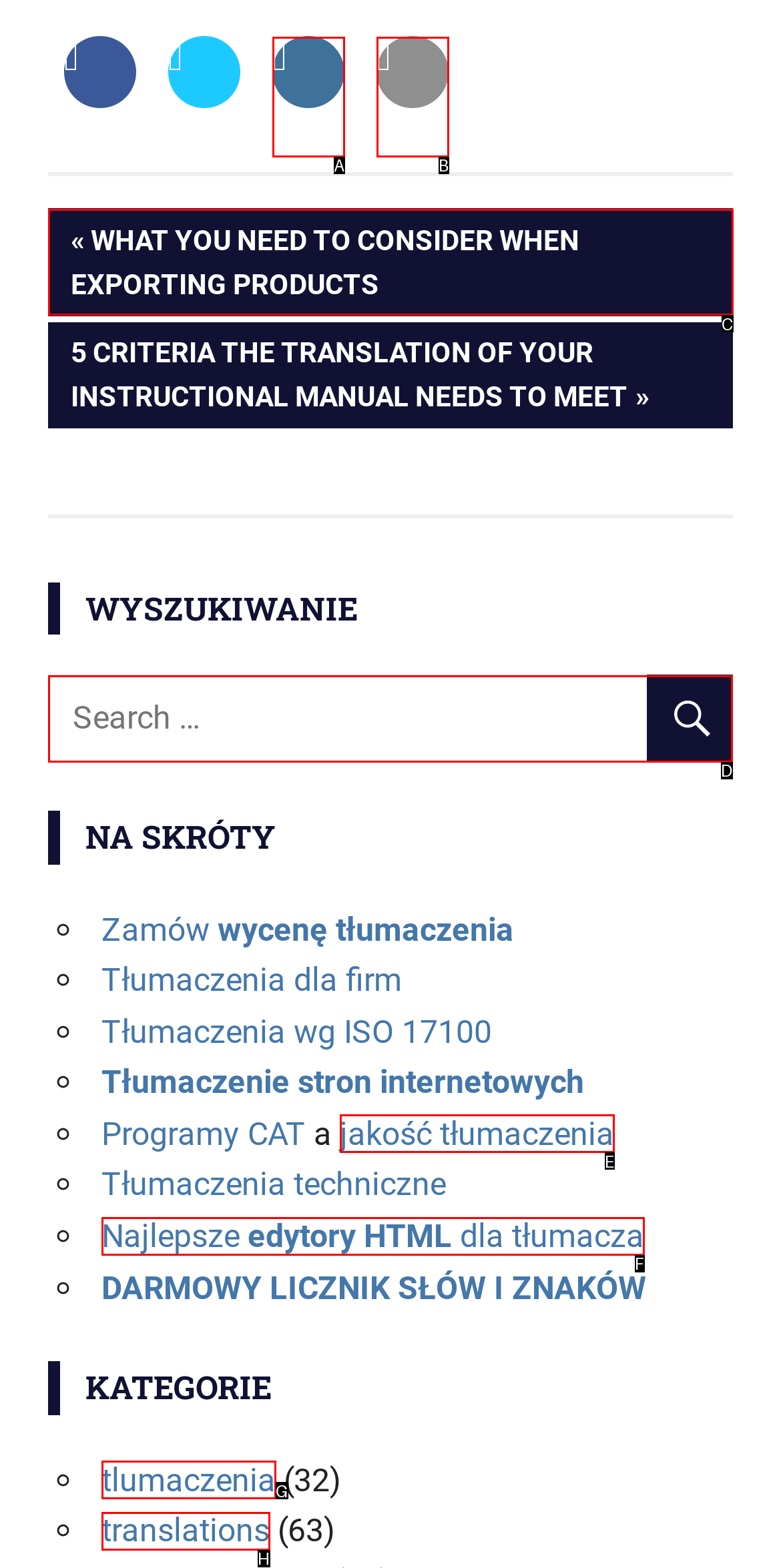Identify the letter of the option to click in order to Search for something. Answer with the letter directly.

D